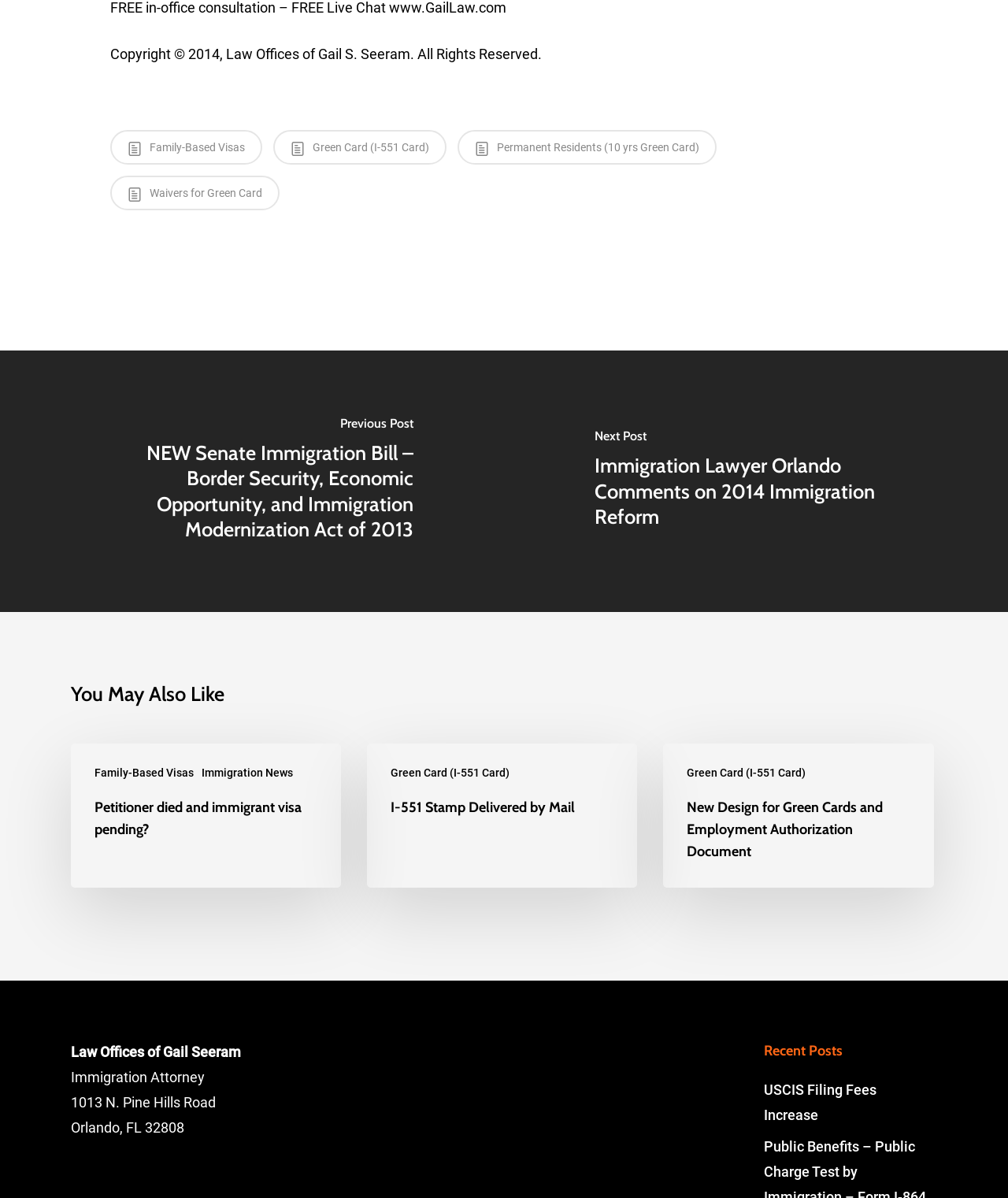Find the bounding box coordinates for the HTML element described as: "Waivers for Green Card". The coordinates should consist of four float values between 0 and 1, i.e., [left, top, right, bottom].

[0.109, 0.147, 0.277, 0.176]